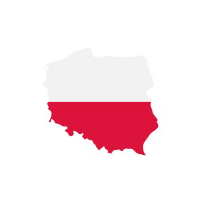What is the purpose of the image?
Please use the visual content to give a single word or phrase answer.

Visual representation of Poland